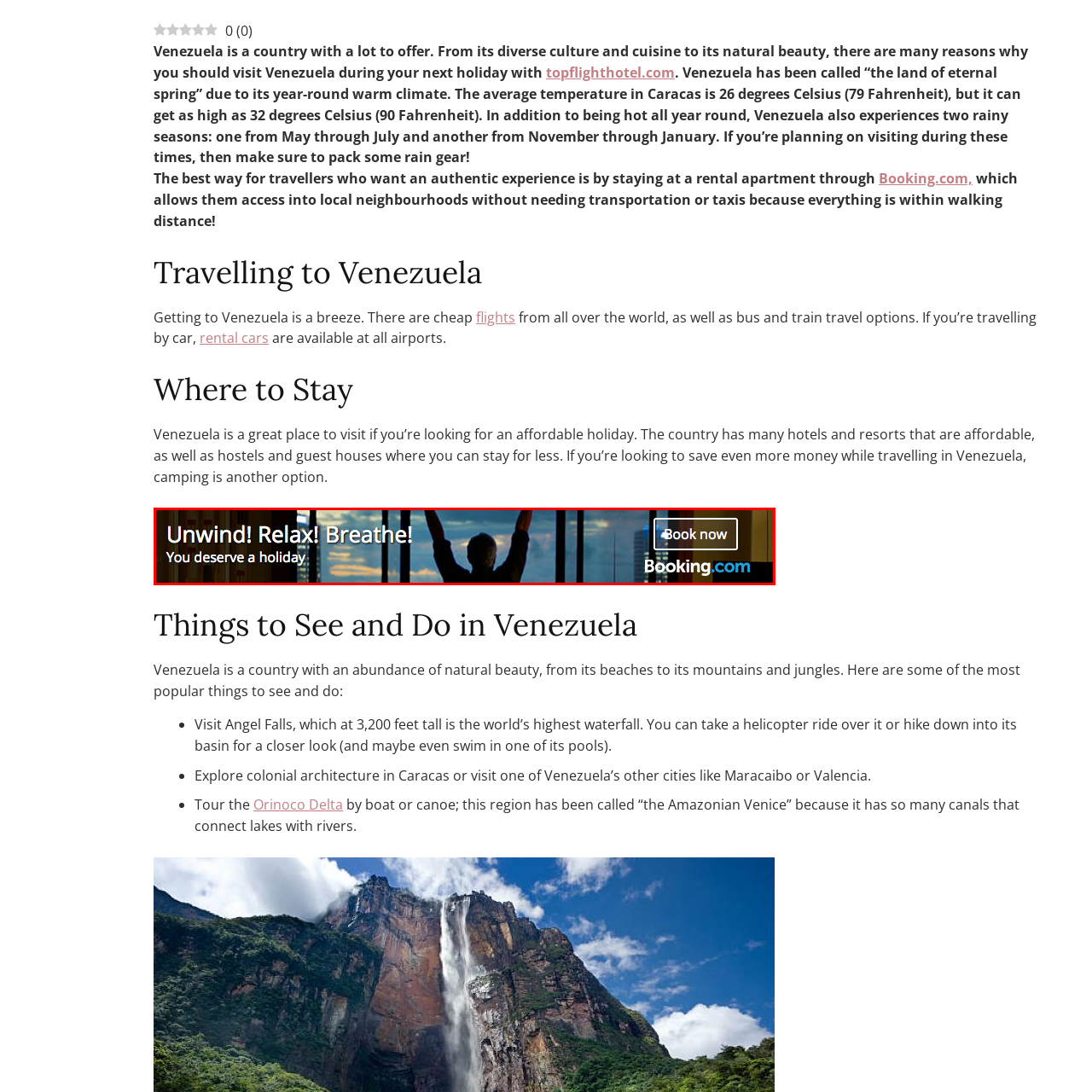Analyze the picture enclosed by the red bounding box and provide a single-word or phrase answer to this question:
What is the person in the silhouette doing?

Stretching with arms raised